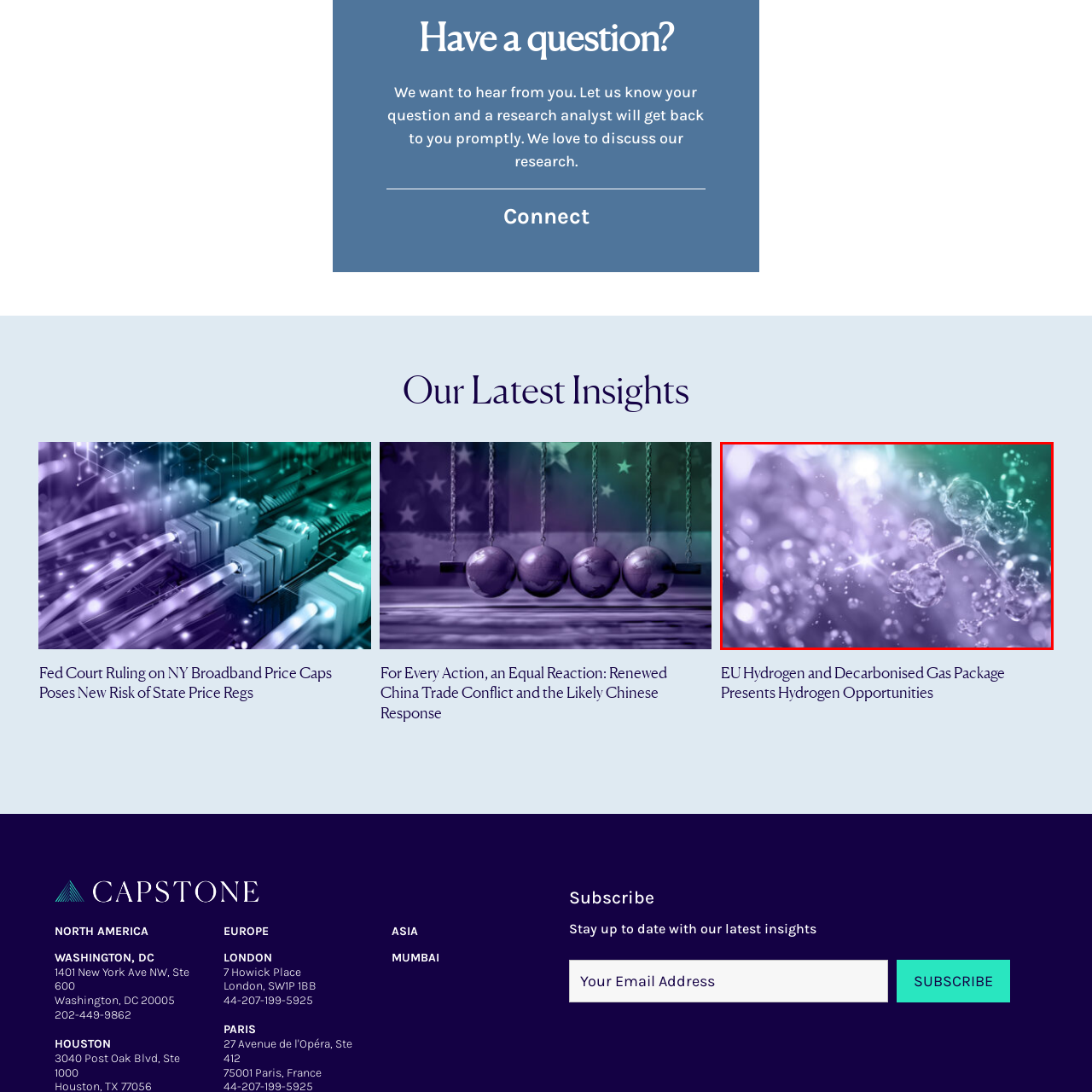Direct your attention to the image encased in a red frame, What topics are related to the image's aesthetic? Please answer in one word or a brief phrase.

Hydrogen and decarbonization